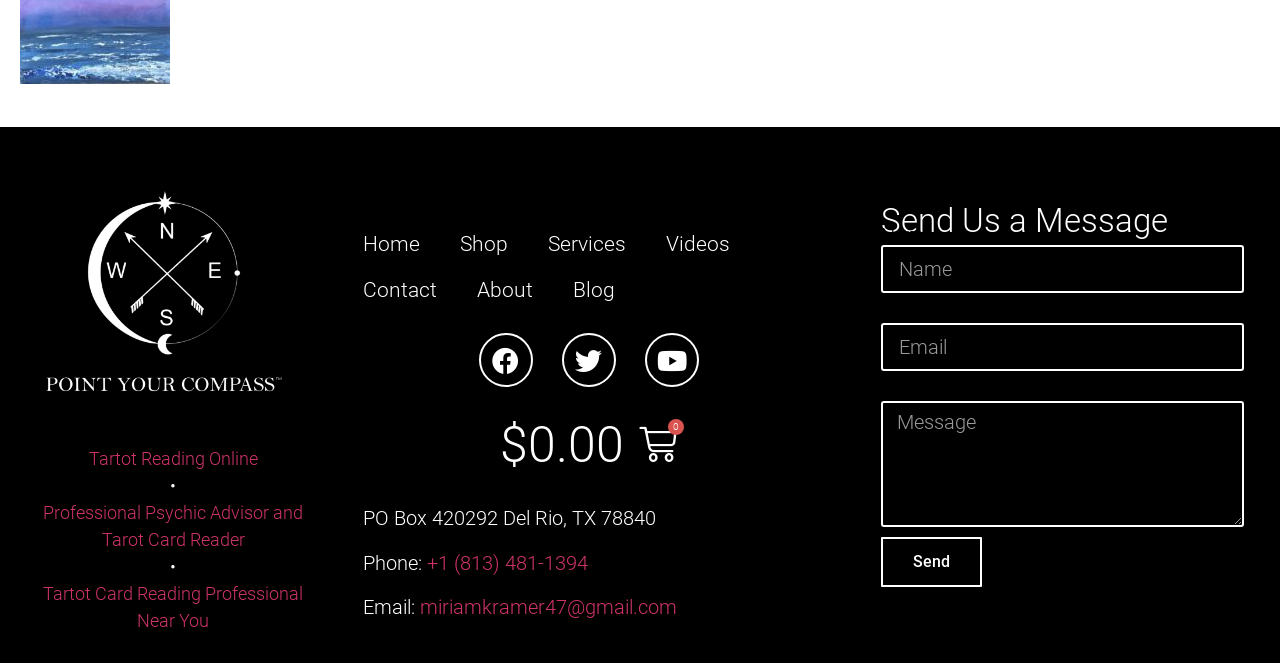Please specify the bounding box coordinates of the clickable region necessary for completing the following instruction: "Click on the 'Send' button". The coordinates must consist of four float numbers between 0 and 1, i.e., [left, top, right, bottom].

[0.688, 0.809, 0.767, 0.885]